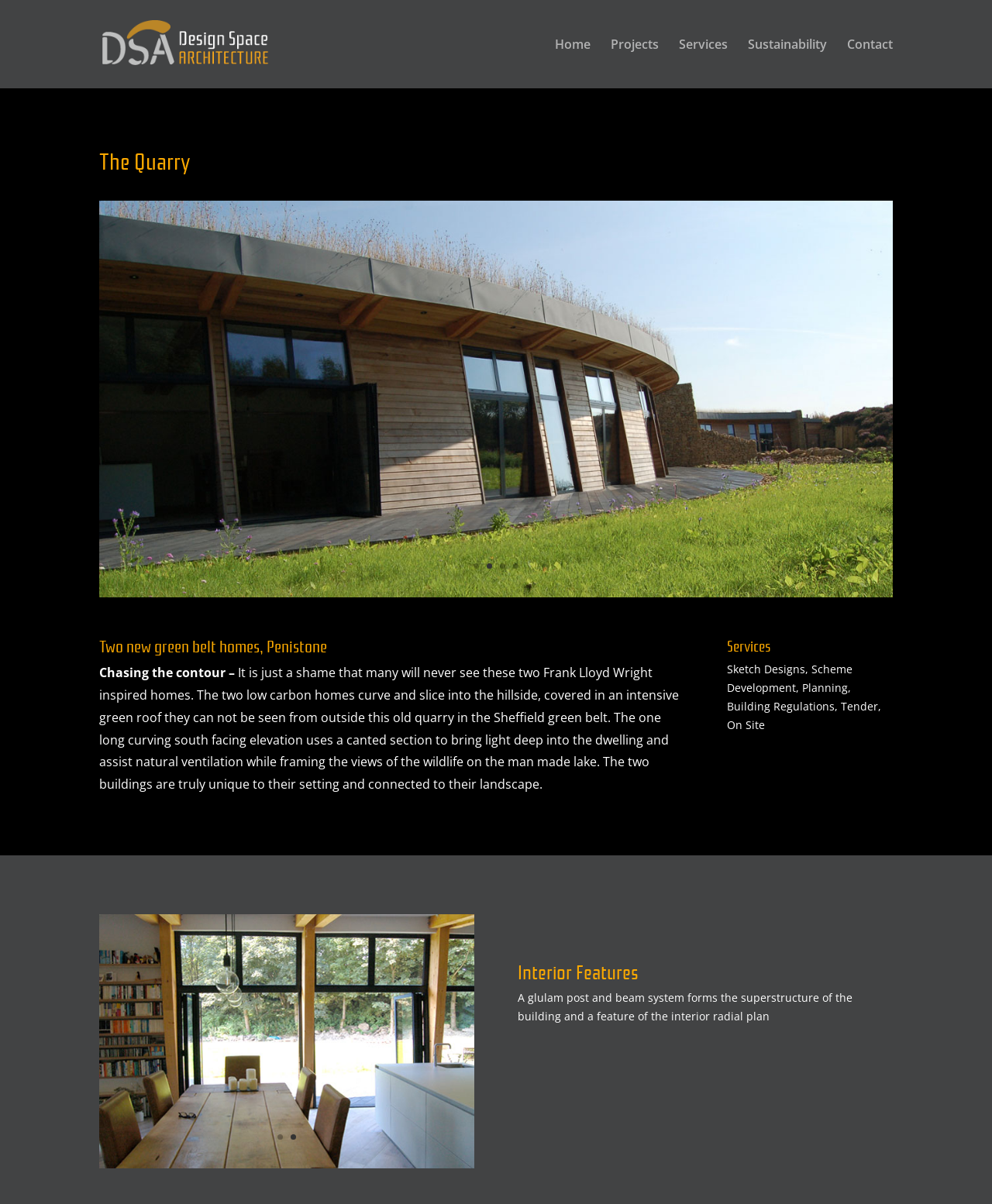Using the format (top-left x, top-left y, bottom-right x, bottom-right y), provide the bounding box coordinates for the described UI element. All values should be floating point numbers between 0 and 1: alt="Design Space Architecture Yorkshire"

[0.103, 0.029, 0.304, 0.042]